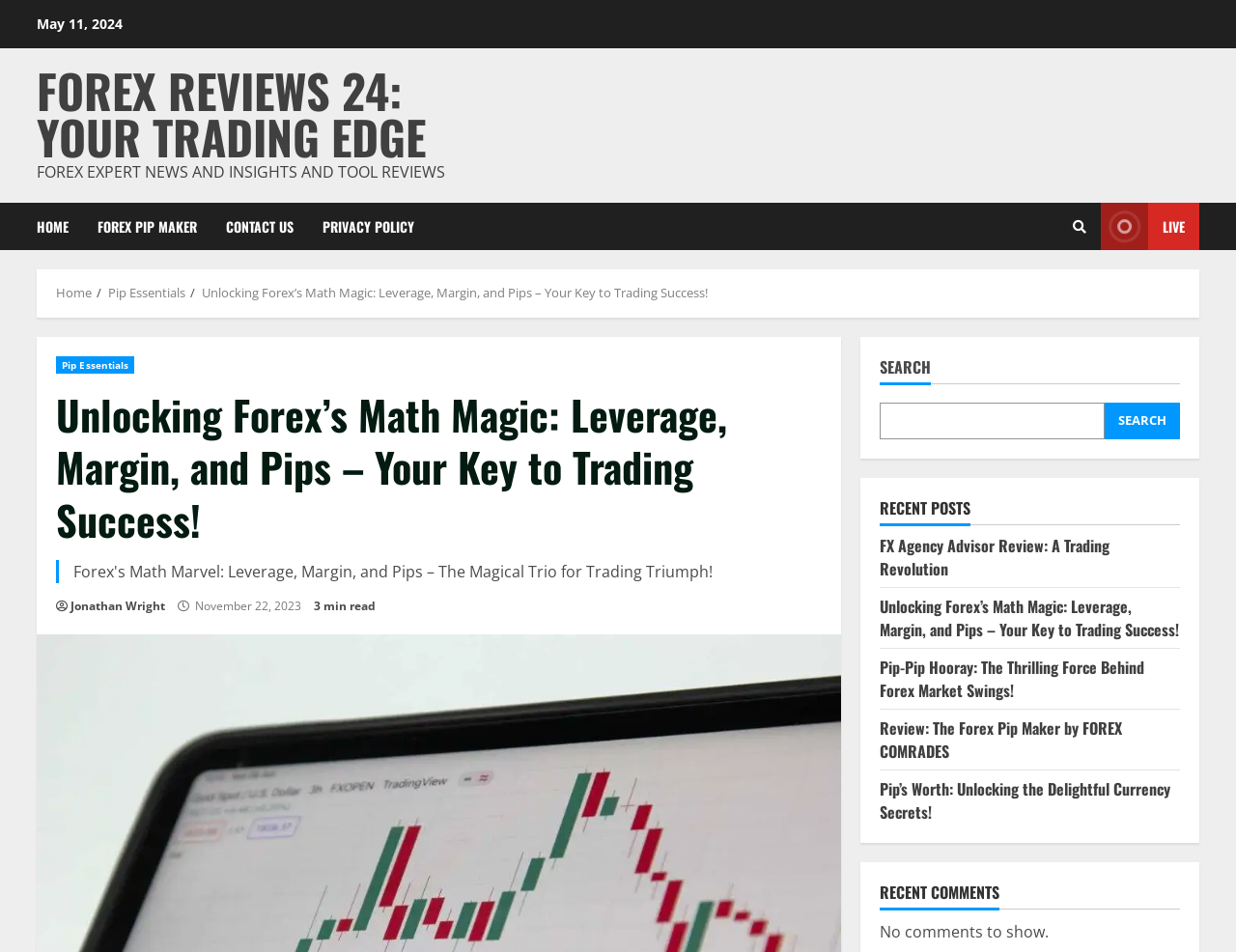Extract the main headline from the webpage and generate its text.

Unlocking Forex’s Math Magic: Leverage, Margin, and Pips – Your Key to Trading Success!